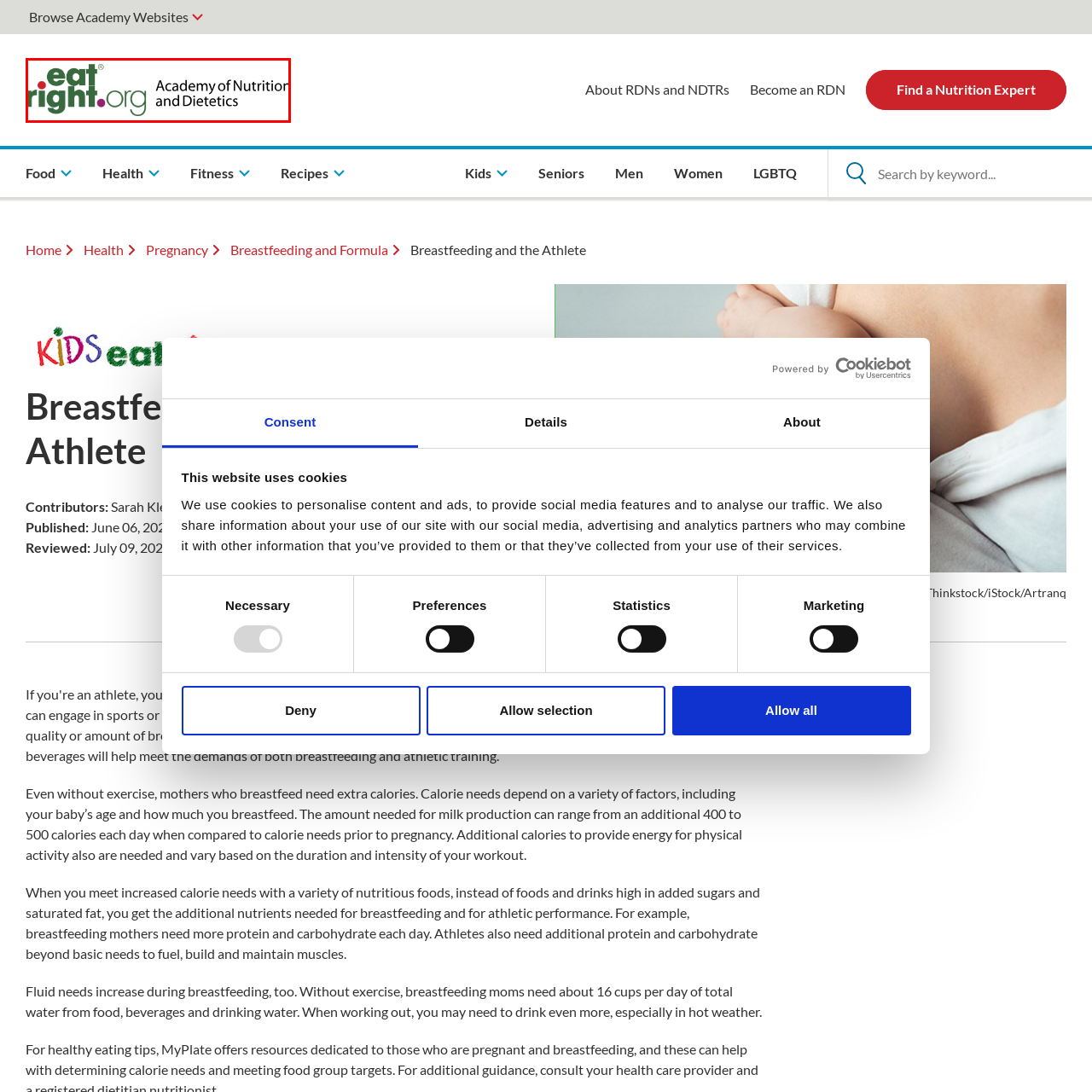Create a detailed narrative of the image inside the red-lined box.

The image features the logo of eatright.org, which is affiliated with the Academy of Nutrition and Dietetics. The logo prominently displays the name "eatright" in bold green letters, with the "eat" segment marked in red and the "right" segment in purple, followed by the domain "org." This visual representation highlights the organization's commitment to providing reliable nutrition information and resources for health and wellness. The logo is designed to convey a sense of authority and trust in the field of nutrition and dietetics.